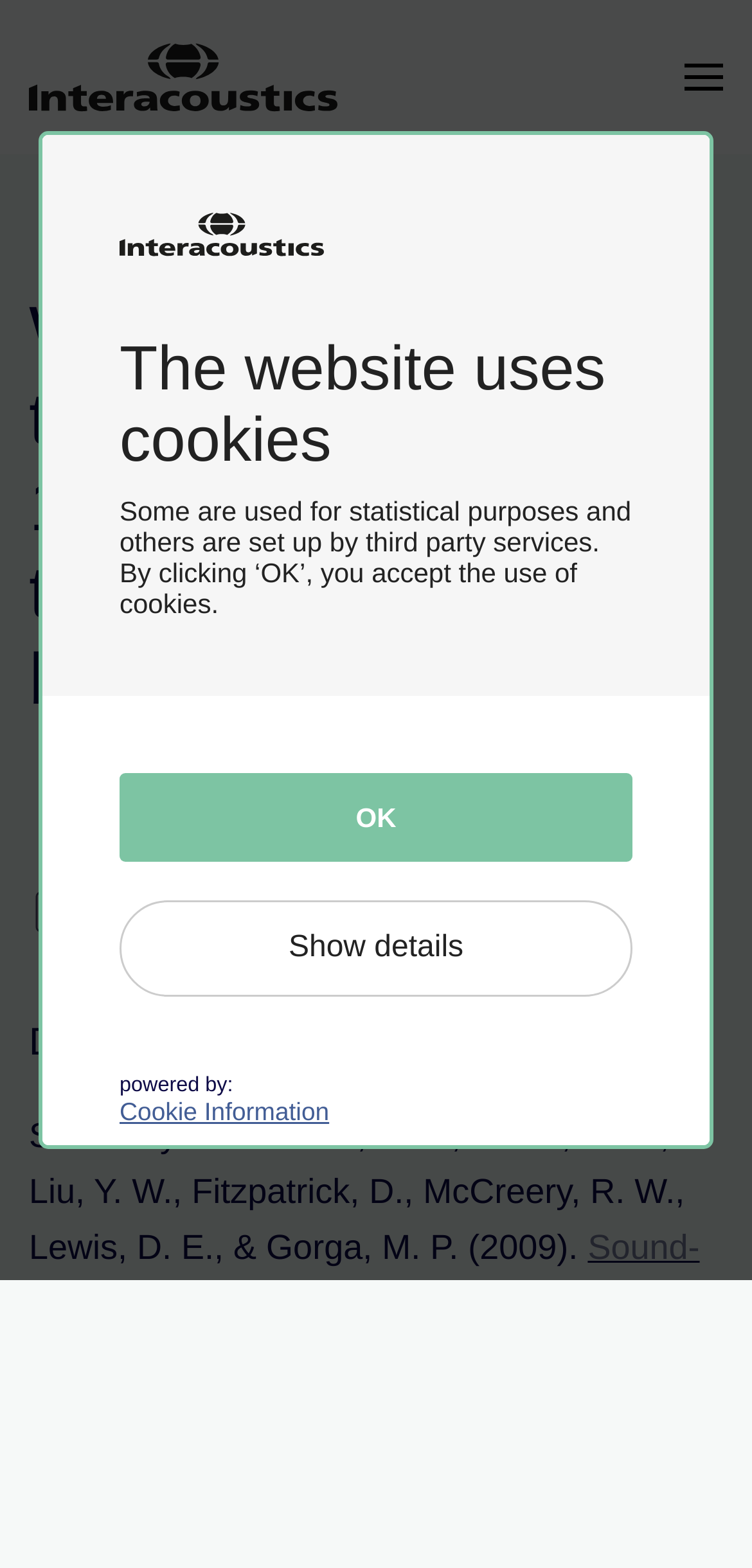Please determine and provide the text content of the webpage's heading.

Wideband tympanometry vs 1000 Hz tympanometry in new born infants